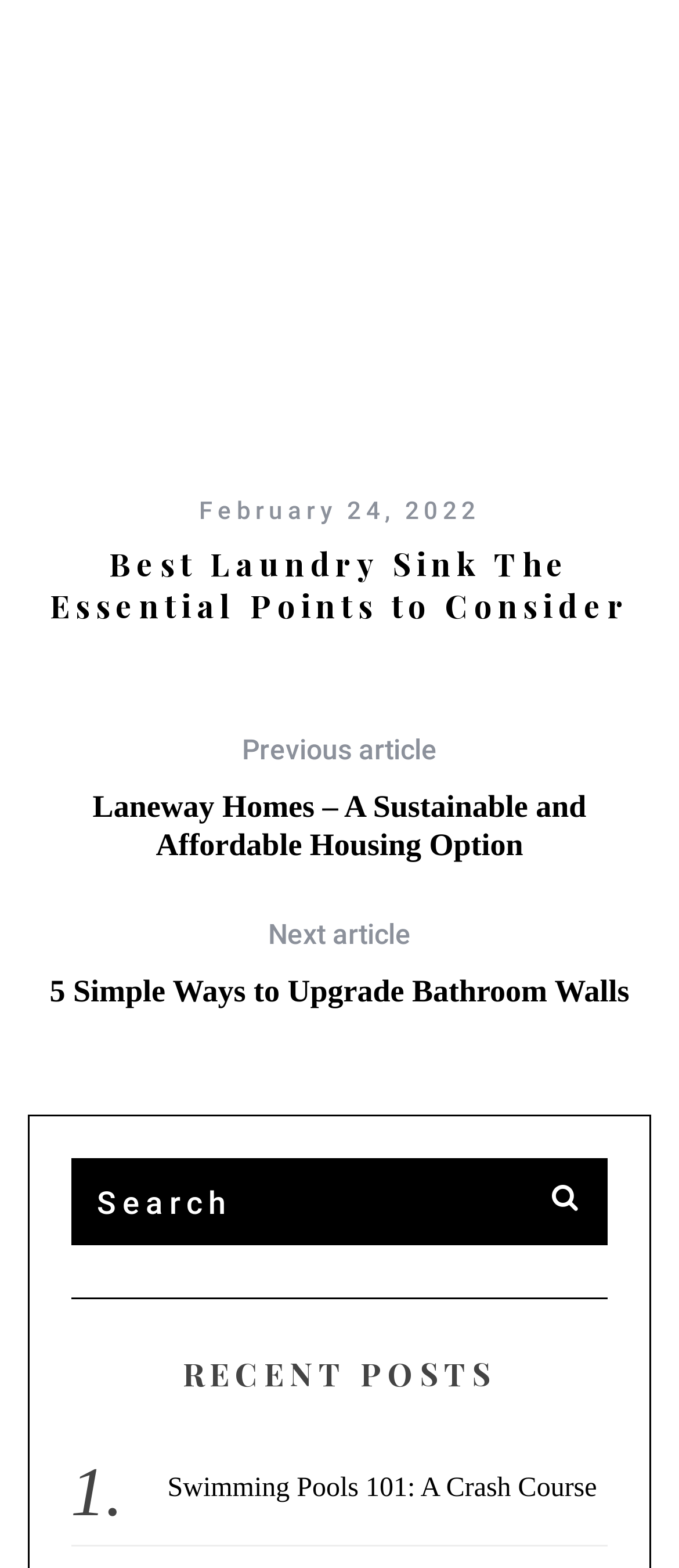Can you provide the bounding box coordinates for the element that should be clicked to implement the instruction: "Search for something"?

[0.104, 0.739, 0.896, 0.794]